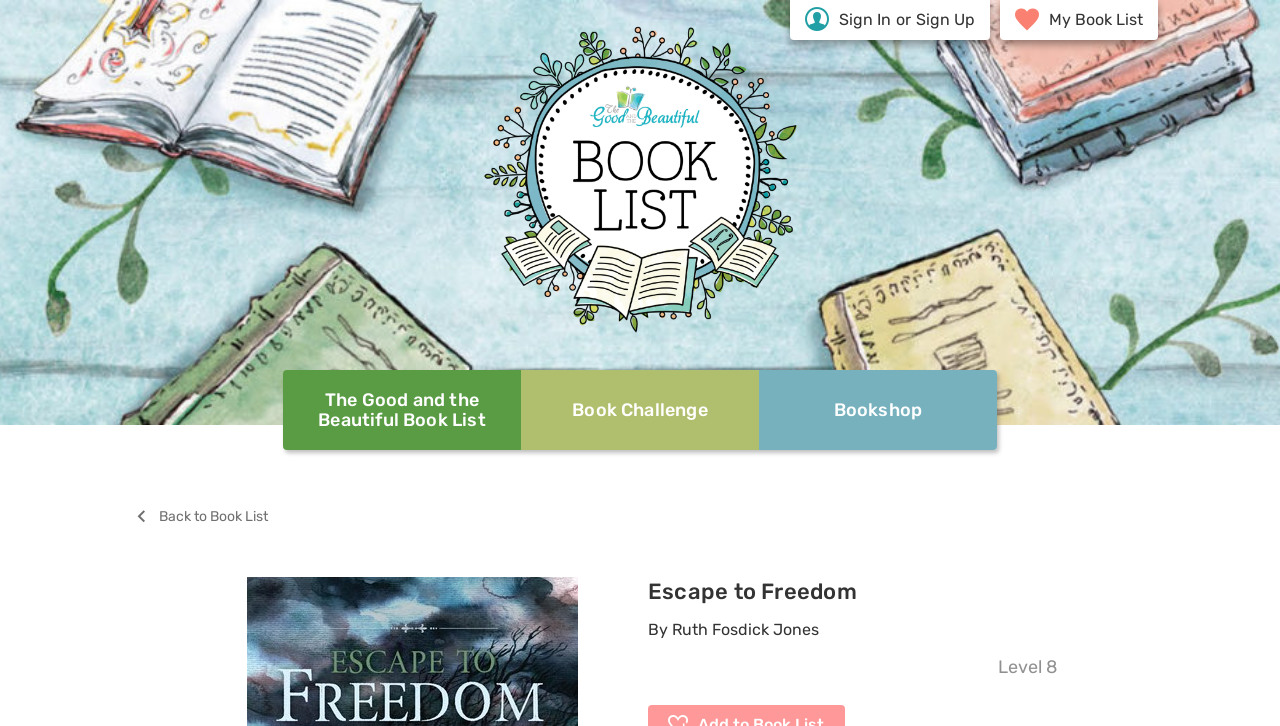Locate the bounding box coordinates of the clickable part needed for the task: "Visit the BRICS Information Sharing & Exchanging Platform".

None